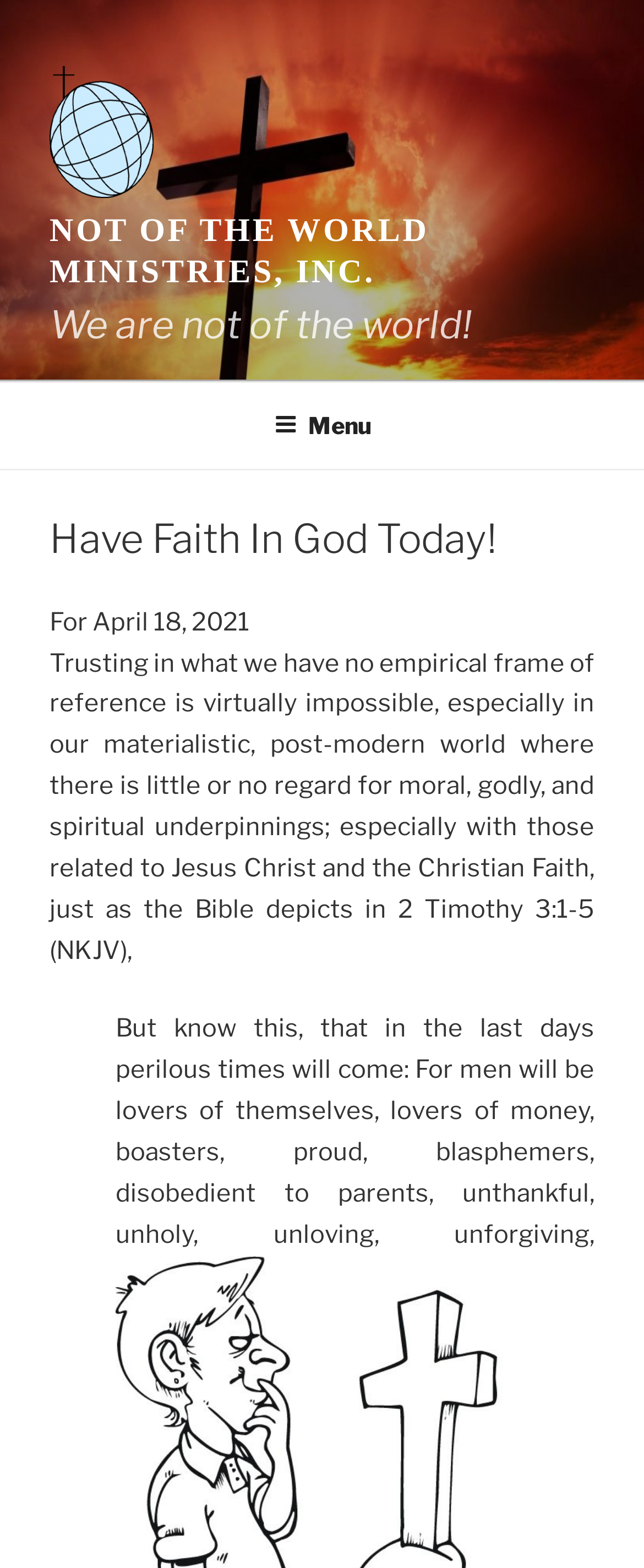What is the name of the ministry?
Respond to the question with a well-detailed and thorough answer.

The name of the ministry can be found in the top-left corner of the webpage, where it is written as a link and also as an image. It is also written in all capital letters as a link below the image.